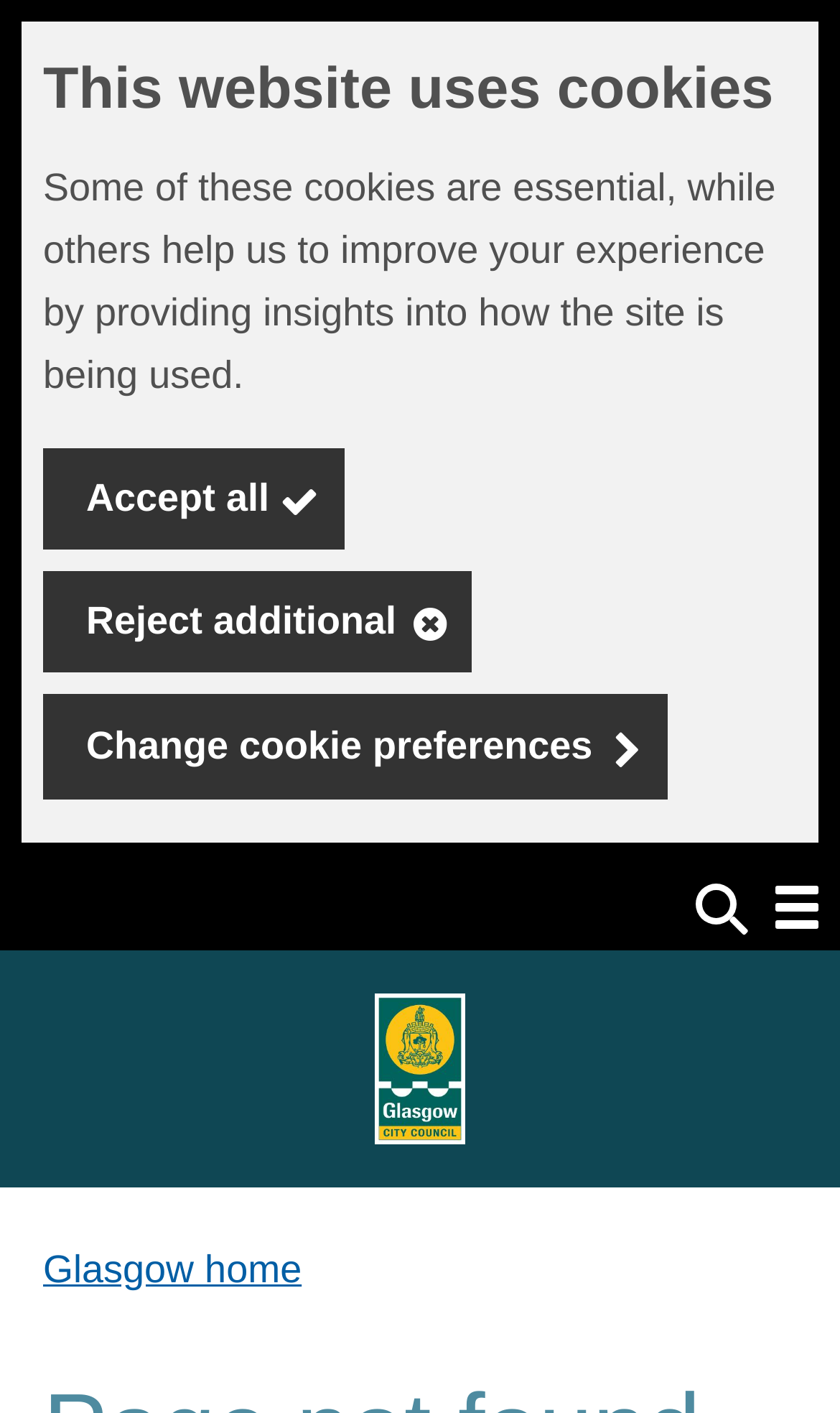Kindly determine the bounding box coordinates for the clickable area to achieve the given instruction: "Search for products".

None